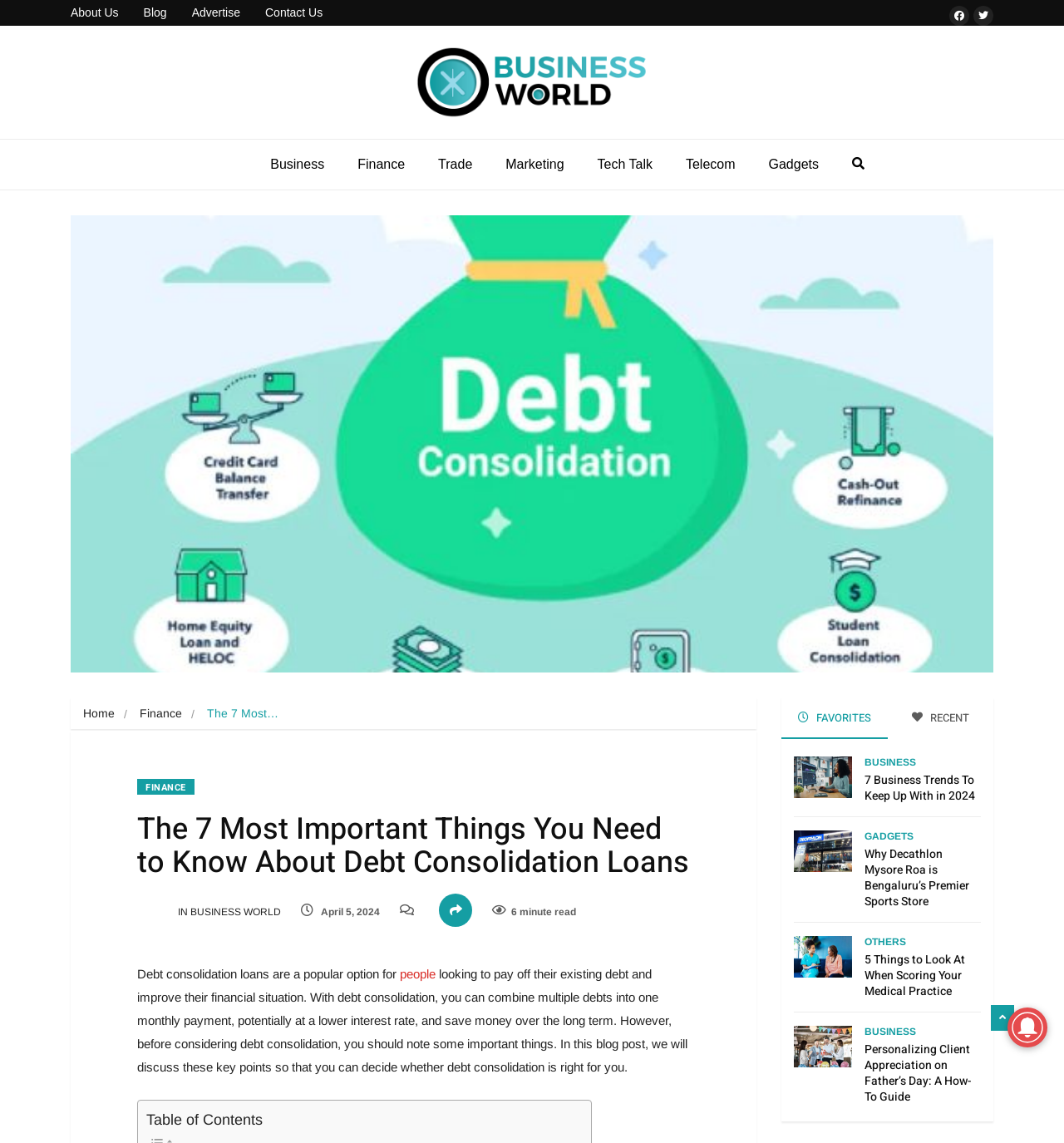Given the webpage screenshot, identify the bounding box of the UI element that matches this description: "About Us".

[0.055, 0.0, 0.123, 0.022]